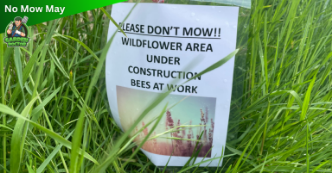Please give a succinct answer using a single word or phrase:
What is the message on the sign in the image?

PLEASE DON'T MOW!! WILDFLOWER AREA UNDER CONSTRUCTION BEES AT WORK